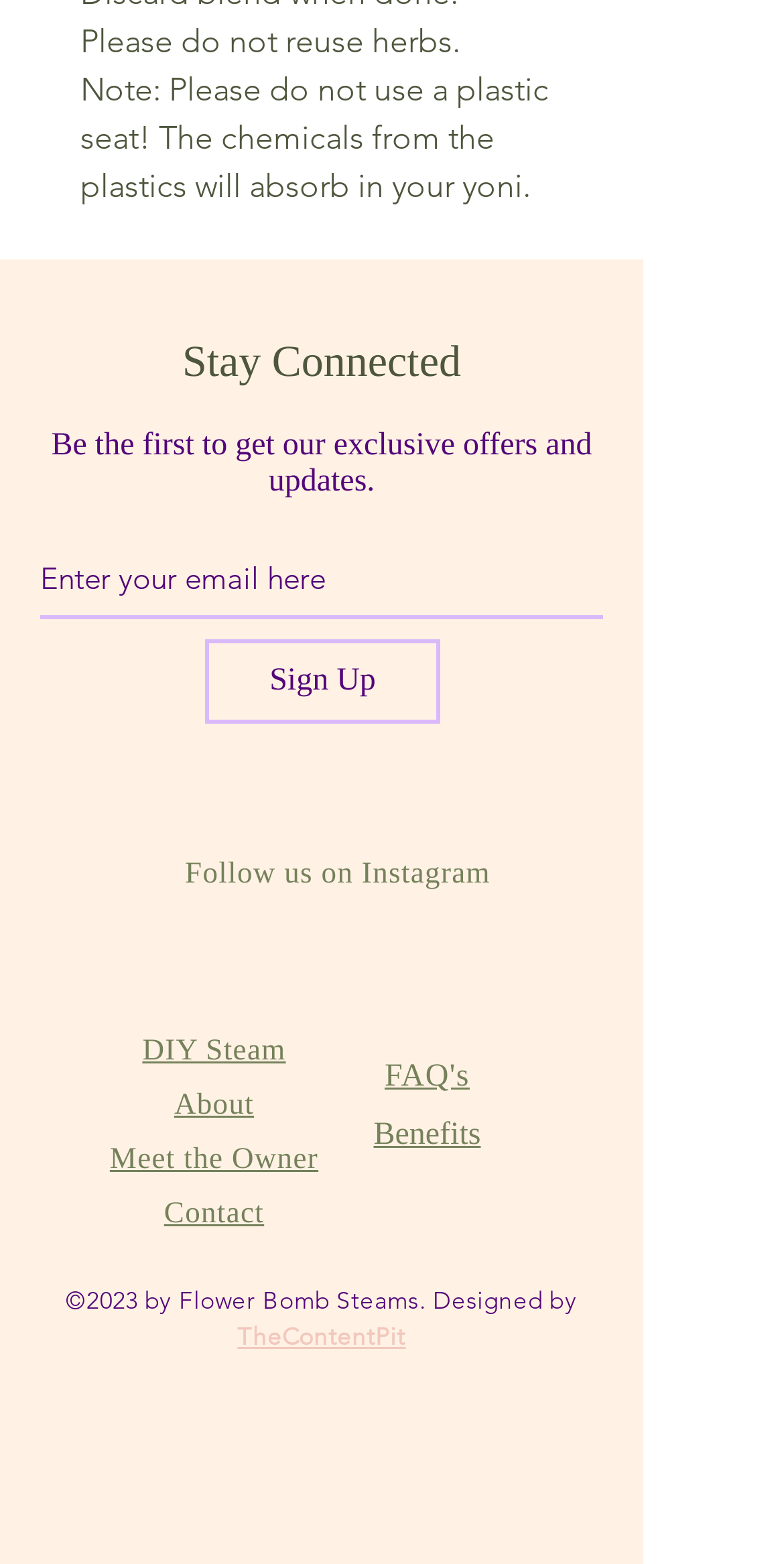Please identify the bounding box coordinates of the clickable area that will allow you to execute the instruction: "Sign up for exclusive offers".

[0.262, 0.408, 0.562, 0.462]